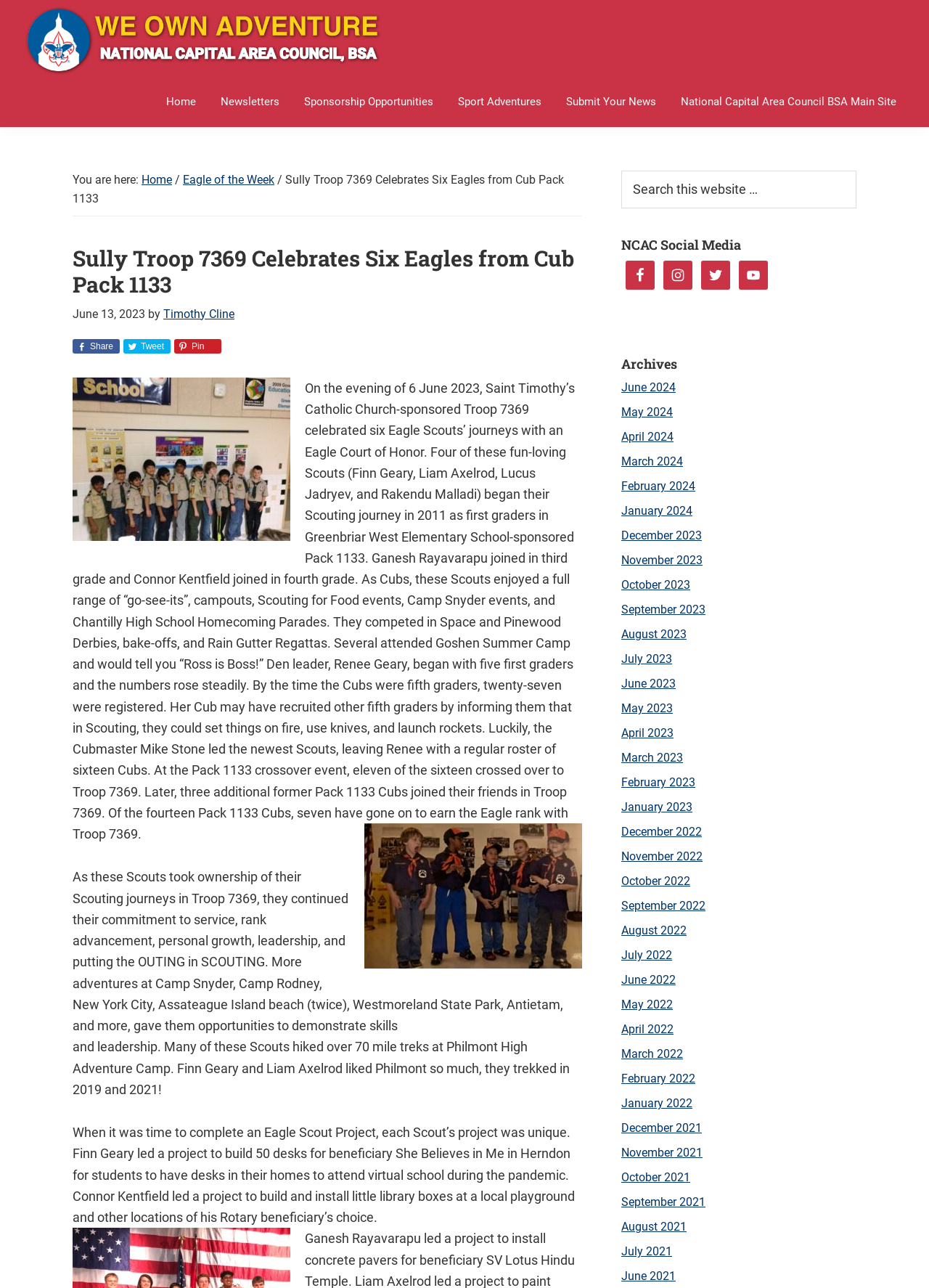Show the bounding box coordinates of the element that should be clicked to complete the task: "Click on the 'Home' link".

[0.167, 0.068, 0.223, 0.09]